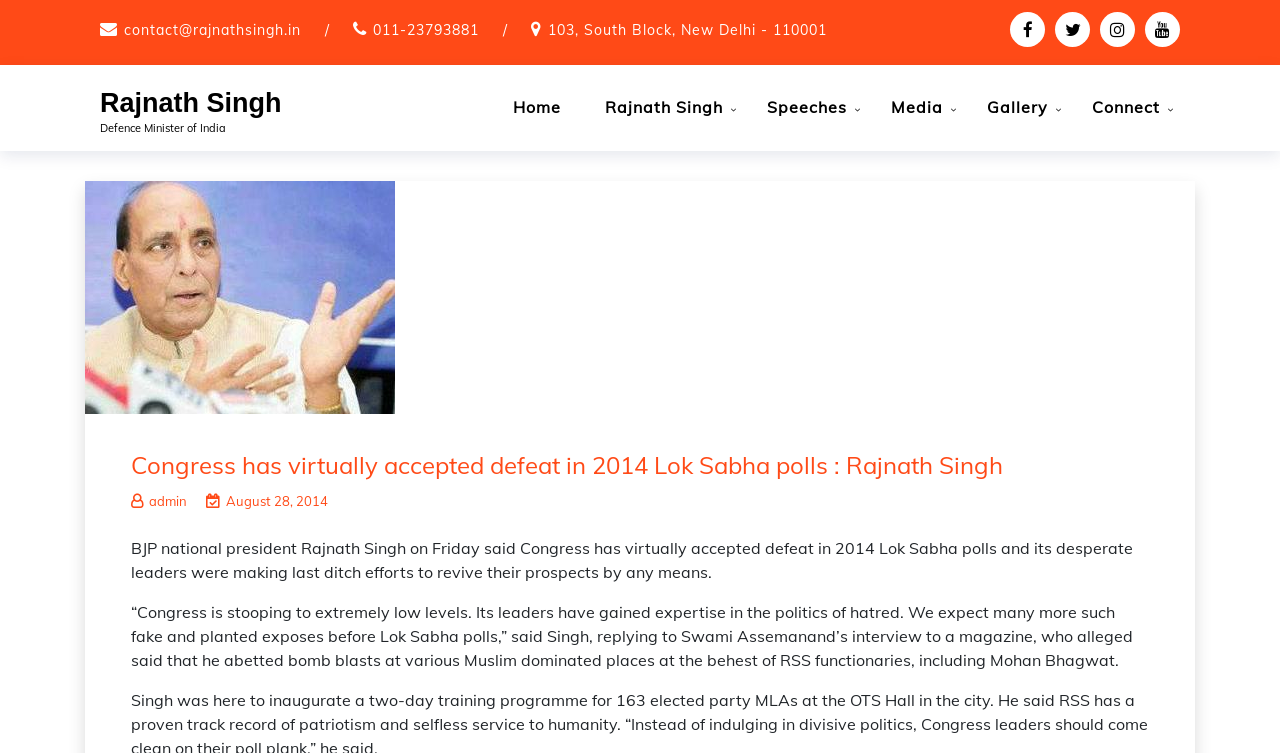How many social media links are provided on the webpage?
Answer the question with just one word or phrase using the image.

4